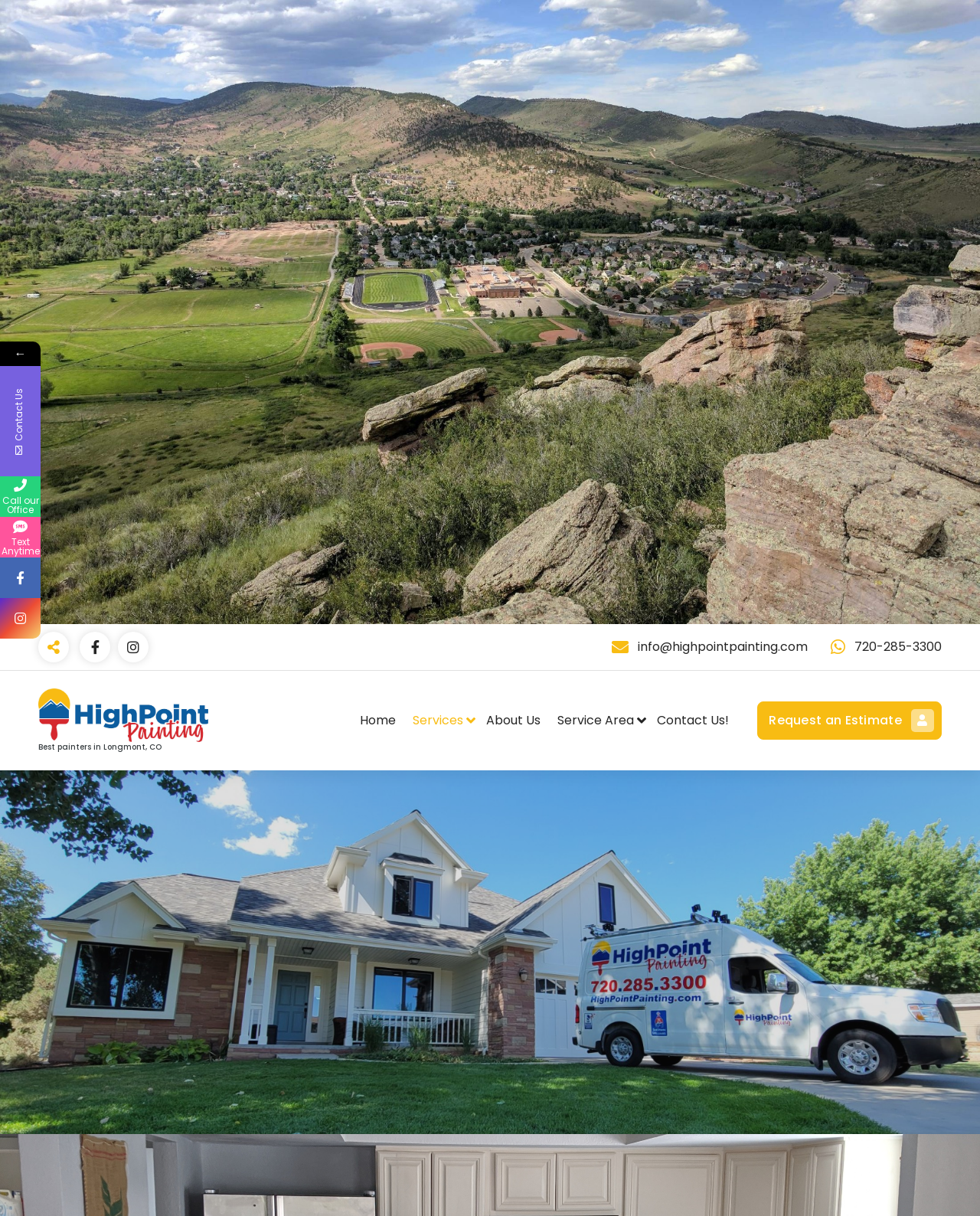Detail the various sections and features of the webpage.

This webpage is about HighPoint Painting, a company that provides paint maintenance and installation services to the communities of the Front Range of Colorado. 

At the top of the page, there is a logo of HighPoint Painting, which is an image with a link to the company's homepage. Below the logo, there are three columns of links and complementary information. The left column has three links, the middle column has a link to the company's email address, and the right column has a link to the company's phone number.

Below these columns, there is a section with a heading that reads "Best painters in Longmont, CO". This section has a link to the company's homepage and an image of the company's logo. 

The main navigation menu is located below this section, with links to the homepage, services, about us, service area, contact us, and request an estimate. 

At the bottom of the page, there is a footer section with copyright information and a link to the company that powered the website. There is also a social media link to Facebook and Instagram on the left side of the footer section. 

On the top right corner of the page, there is a small icon and a link to an unknown page.